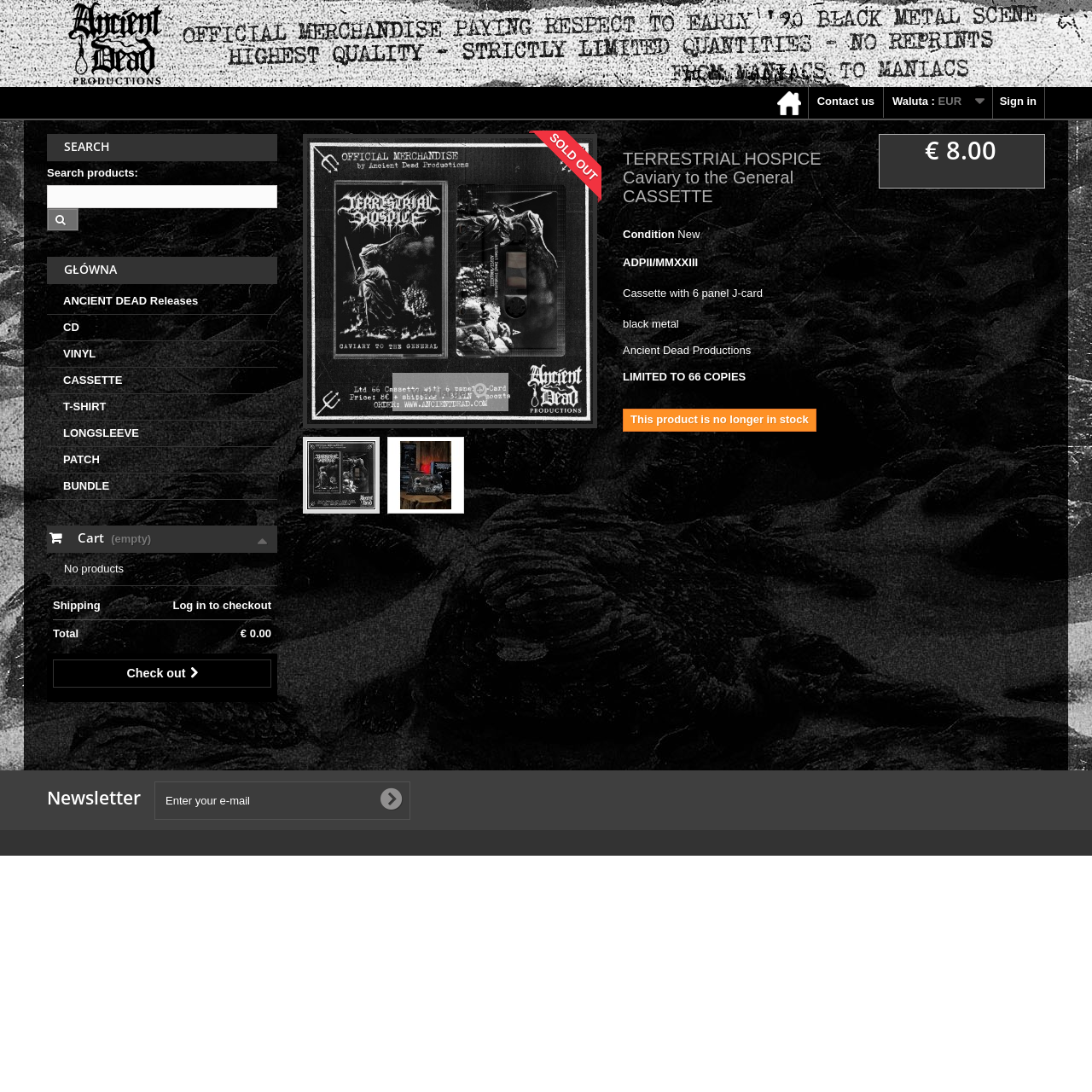Locate the bounding box coordinates of the element you need to click to accomplish the task described by this instruction: "go to Screenfice".

None